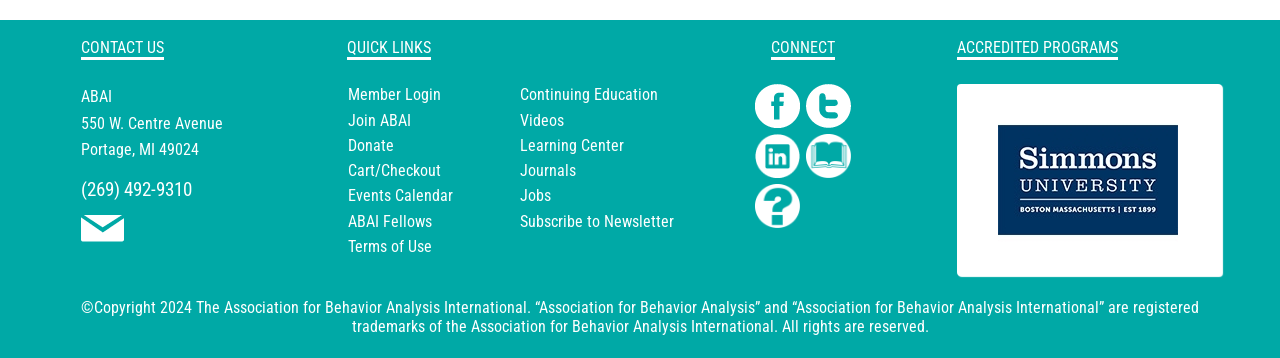Find the bounding box coordinates of the element you need to click on to perform this action: 'Read the 'RECENT POSTS' heading'. The coordinates should be represented by four float values between 0 and 1, in the format [left, top, right, bottom].

None